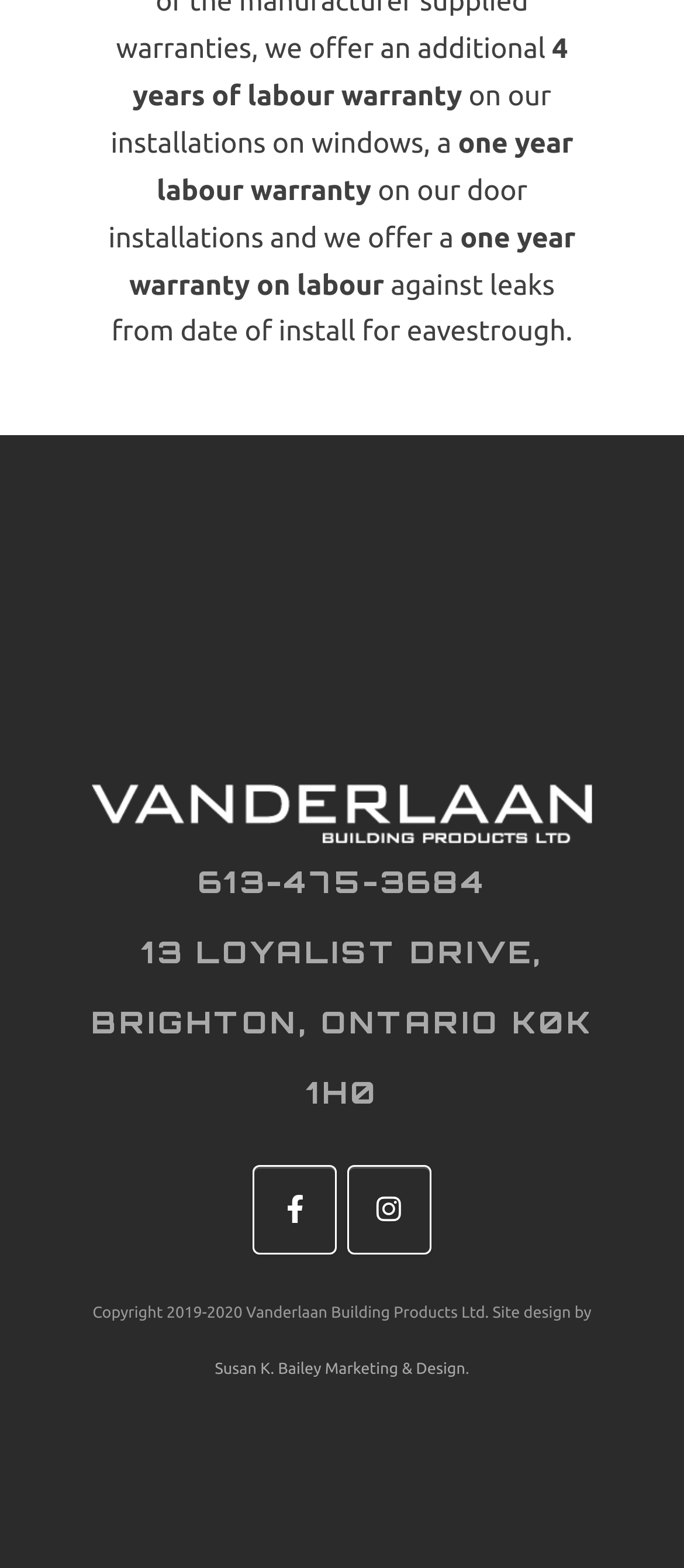What is the phone number of Vanderlaan Building Products Ltd?
Kindly offer a comprehensive and detailed response to the question.

The phone number of Vanderlaan Building Products Ltd can be found in the heading element which contains the company's address and contact information. The phone number is '613-475-3684' and is also a clickable link.